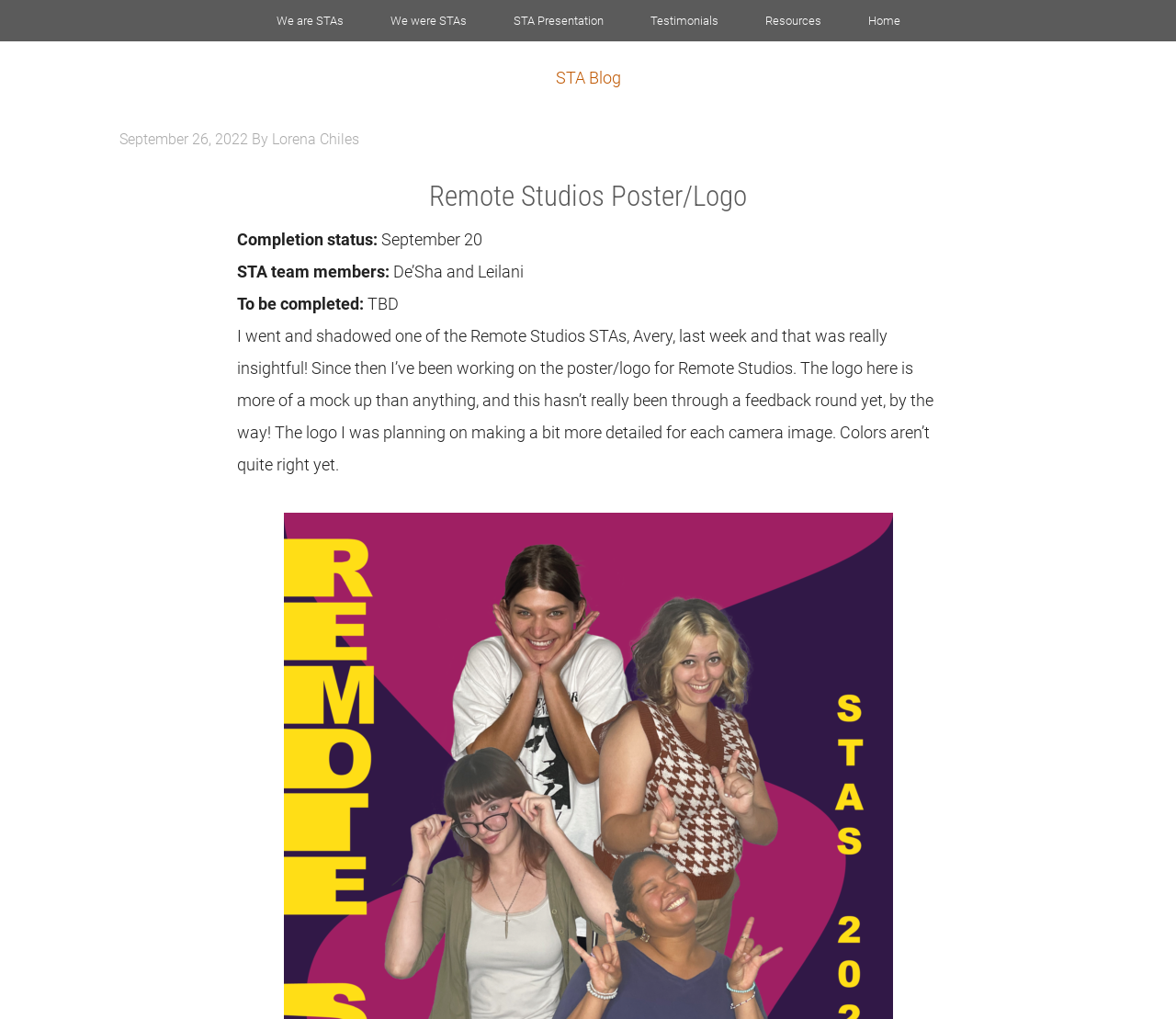Pinpoint the bounding box coordinates of the clickable element needed to complete the instruction: "visit We are STAs". The coordinates should be provided as four float numbers between 0 and 1: [left, top, right, bottom].

[0.216, 0.0, 0.311, 0.041]